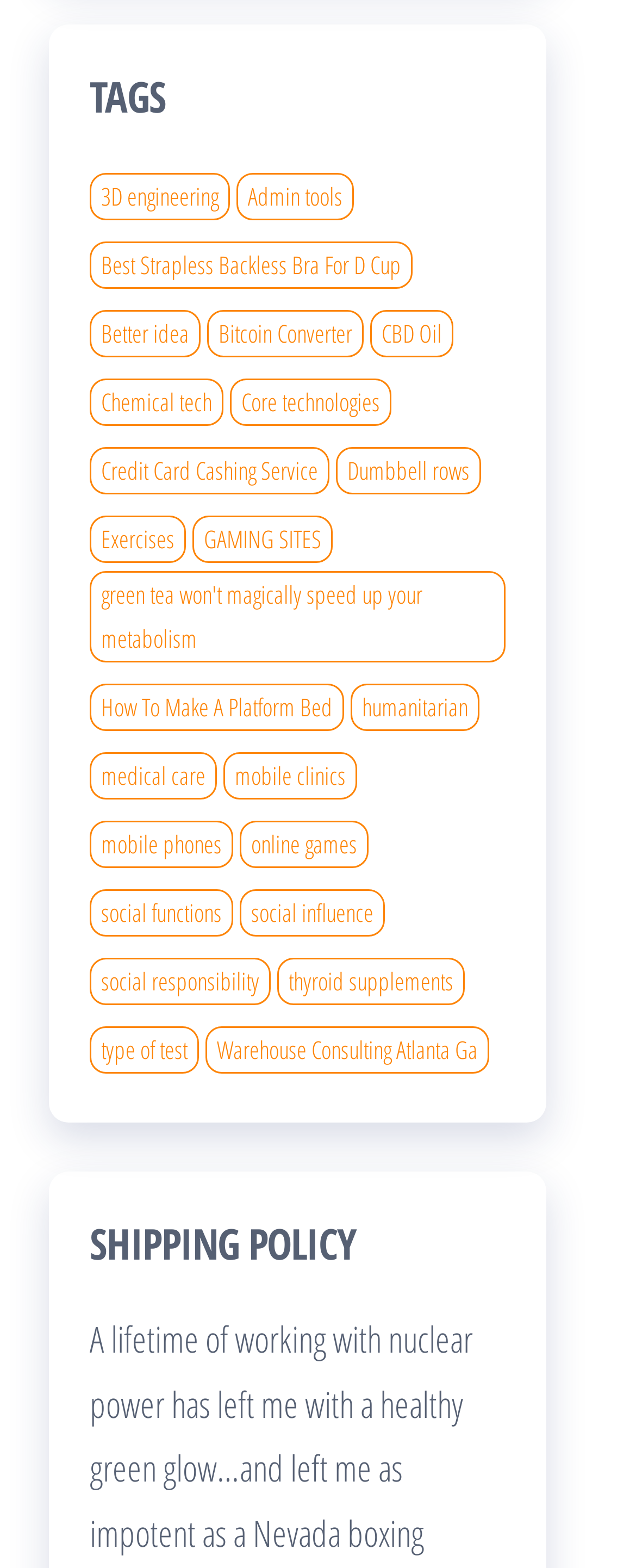How many categories are listed under TAGS?
Use the screenshot to answer the question with a single word or phrase.

24